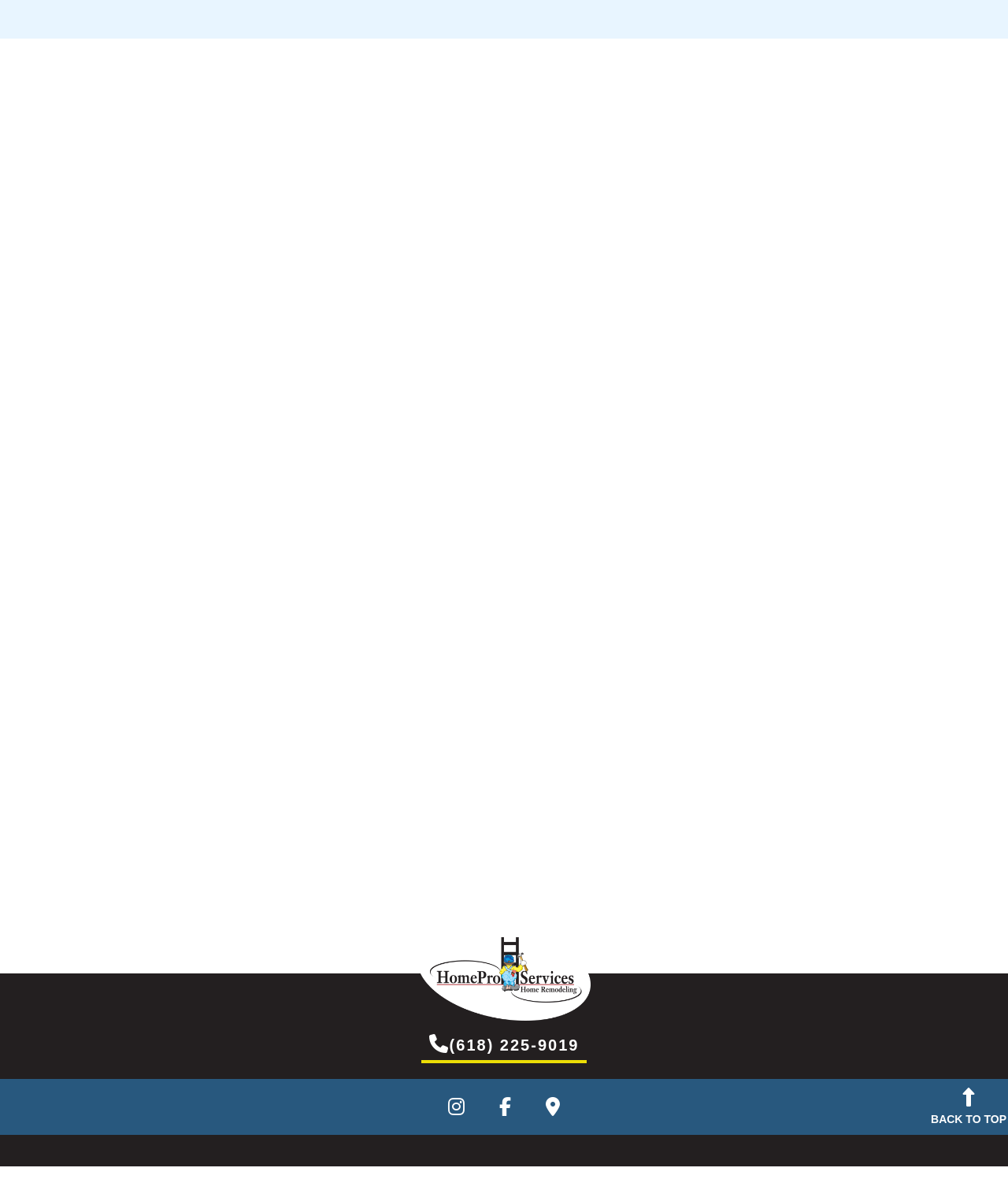Respond to the question below with a single word or phrase:
What is the composition of composite siding?

Cement, sand, and wood fibers